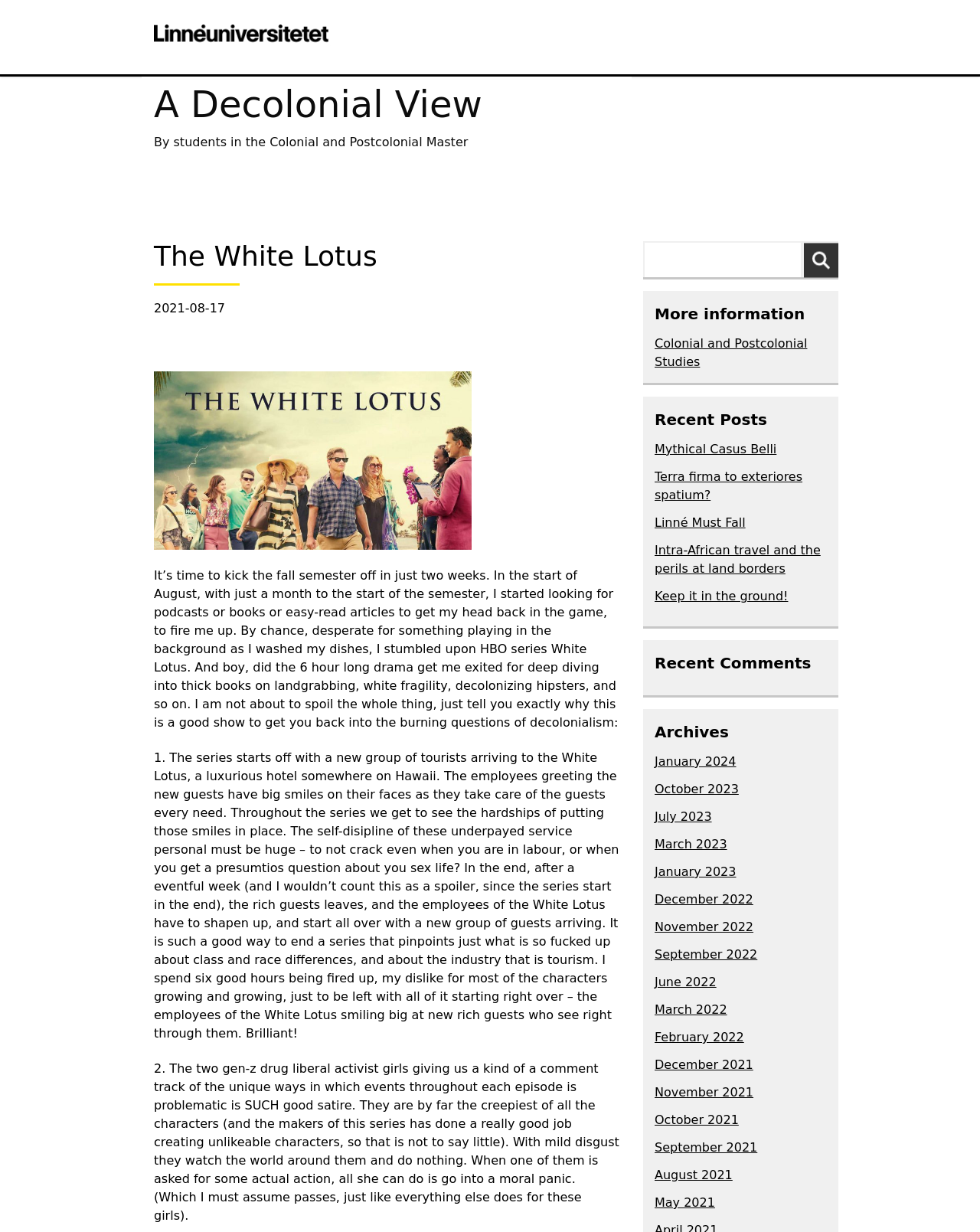How are the archives organized?
Answer the question with a detailed and thorough explanation.

The archives are listed under the heading 'Archives' and are organized by month and year, with links to specific months and years, such as 'January 2024' or 'October 2021'.